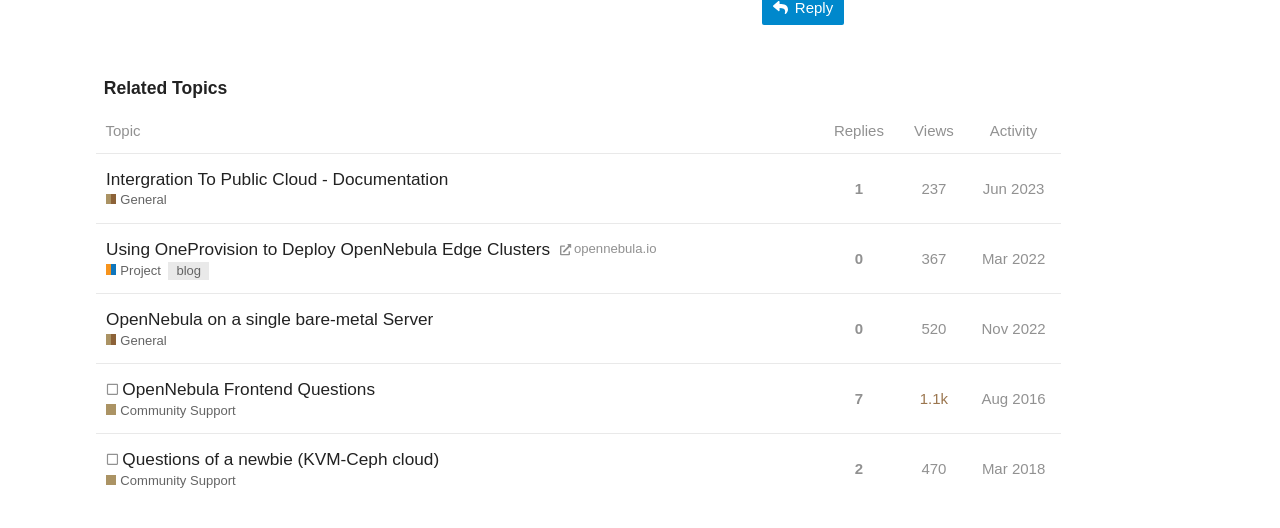Look at the image and answer the question in detail:
What is the latest topic by date?

I looked at the 'Activity' column in the table and found that the topic 'Intergration To Public Cloud - Documentation General' has the latest date, which is Jun 2023.